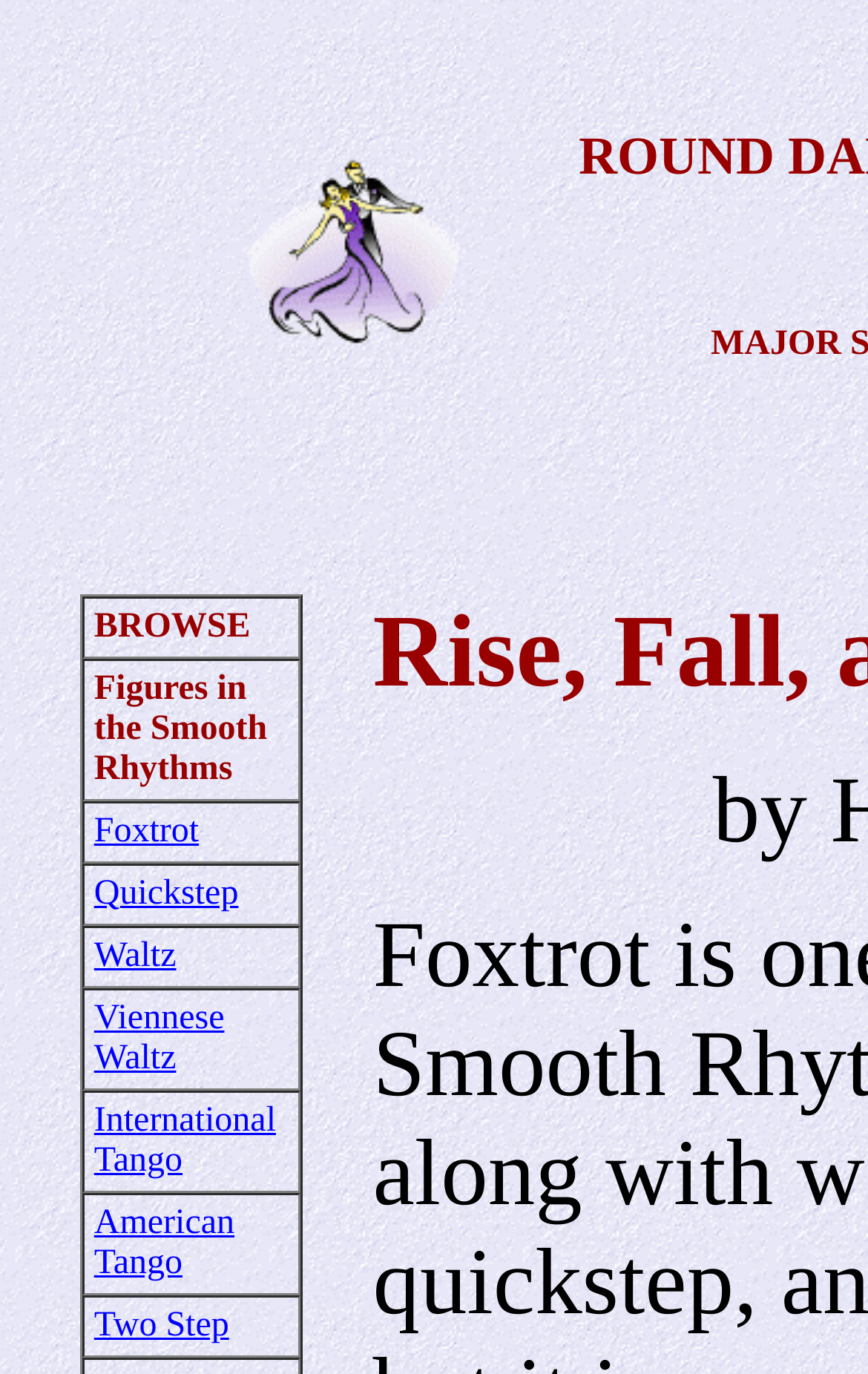Elaborate on the different components and information displayed on the webpage.

This webpage appears to be about dance, specifically focusing on the Foxtrot and its related dance styles. At the top, there is a header with the title "Rise, Fall, and the Foxtrot Three Step". Below the header, there is a table cell containing an image of "Meredith & Harold", which is likely a photo of dance instructors or performers.

To the right of the image, there is a grid of rows, each containing a grid cell with a link to a different dance style, including Foxtrot, Quickstep, Waltz, Viennese Waltz, International Tango, American Tango, and Two Step. These links are stacked vertically, with the Foxtrot link located near the top and the Two Step link at the bottom. Each link is positioned slightly to the right of the previous one, creating a sense of alignment.

Above the grid of links, there is a single row with a grid cell containing the text "BROWSE", which may be a navigation element or a call to action. Below the grid of links, there is no other visible content. Overall, the webpage appears to be a simple, text-based navigation page for exploring different dance styles related to the Foxtrot.